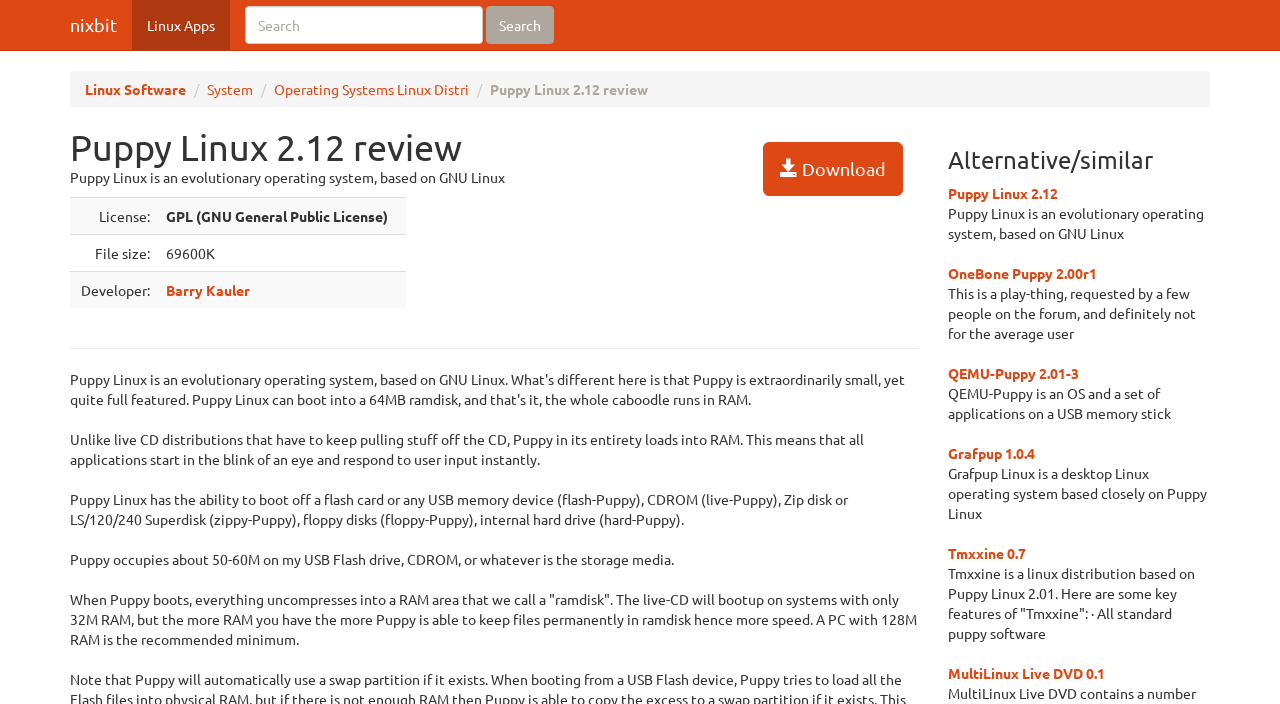Write an exhaustive caption that covers the webpage's main aspects.

The webpage is about Puppy Linux 2.12, a Linux operating system. At the top, there are several links to related websites, including "nixbit" and "Linux Apps". A search bar is located next to these links, with a "Search" button. Below the search bar, there are more links to other Linux-related topics, such as "Linux Software" and "Operating Systems Linux Distri".

The main content of the webpage is divided into sections. The first section has a heading "Puppy Linux 2.12 review" and a download link. Below this, there is a brief description of Puppy Linux, stating that it is an evolutionary operating system based on GNU Linux.

The next section is a table with information about Puppy Linux, including its license, file size, and developer. There is also an image of a 0-star award from rbytes.net.

Following this, there are several paragraphs of text describing the features and benefits of Puppy Linux, such as its ability to boot from various devices, its speed, and its RAM usage.

The final section is headed "Alternative/similar" and lists several other Linux distributions, including Puppy Linux 2.12, OneBone Puppy 2.00r1, QEMU-Puppy 2.01-3, Grafpup 1.0.4, Tmxxine 0.7, and MultiLinux Live DVD 0.1. Each of these distributions has a brief description and a link to more information.